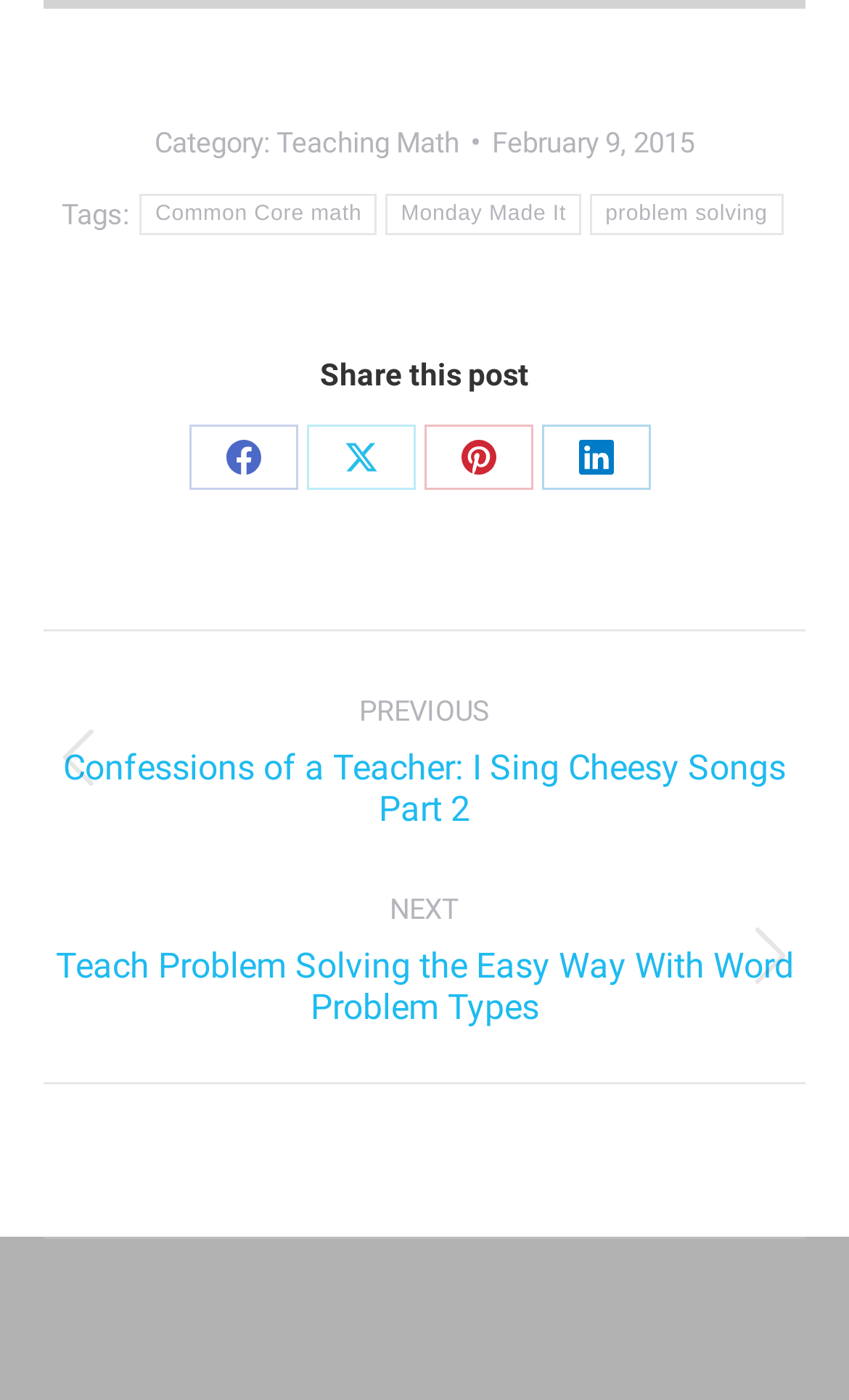Please indicate the bounding box coordinates of the element's region to be clicked to achieve the instruction: "Visit the 'About Us' page". Provide the coordinates as four float numbers between 0 and 1, i.e., [left, top, right, bottom].

None